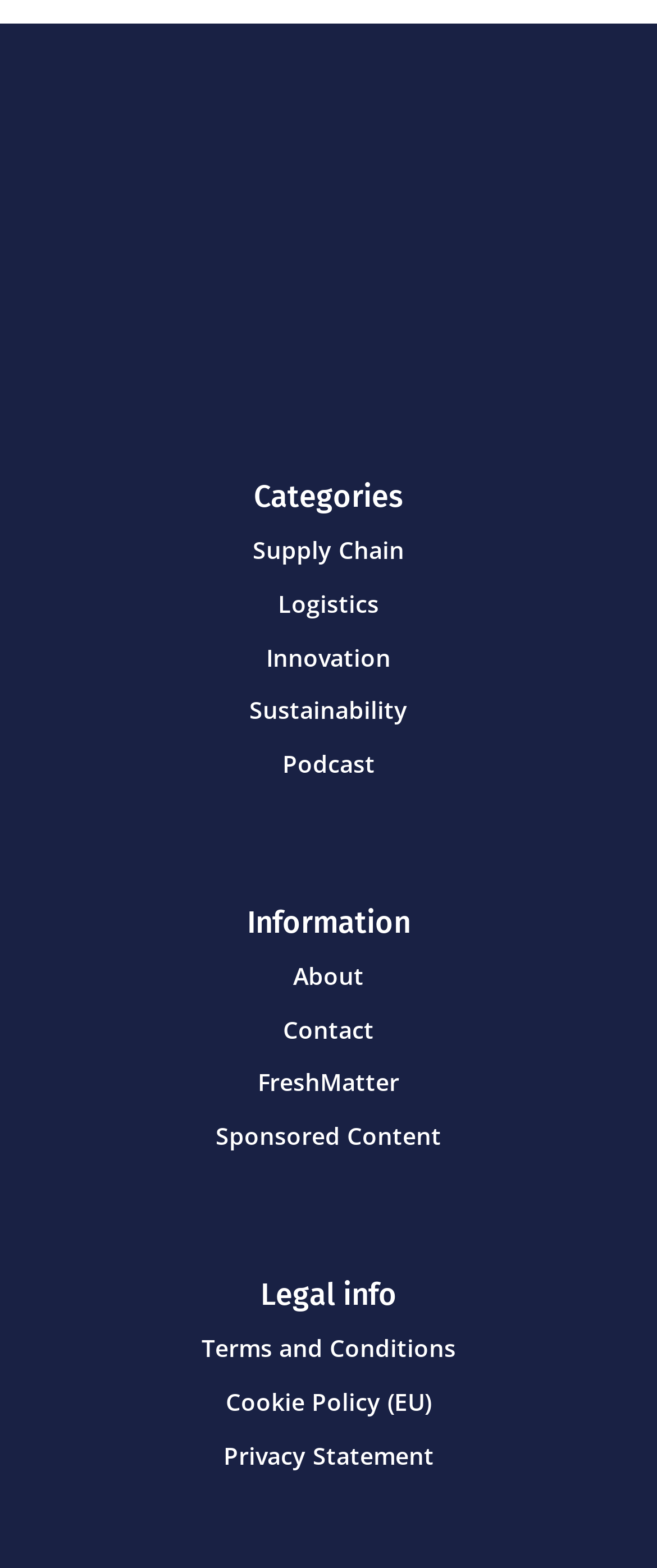Please locate the bounding box coordinates of the element's region that needs to be clicked to follow the instruction: "Contact us through email". The bounding box coordinates should be provided as four float numbers between 0 and 1, i.e., [left, top, right, bottom].

None